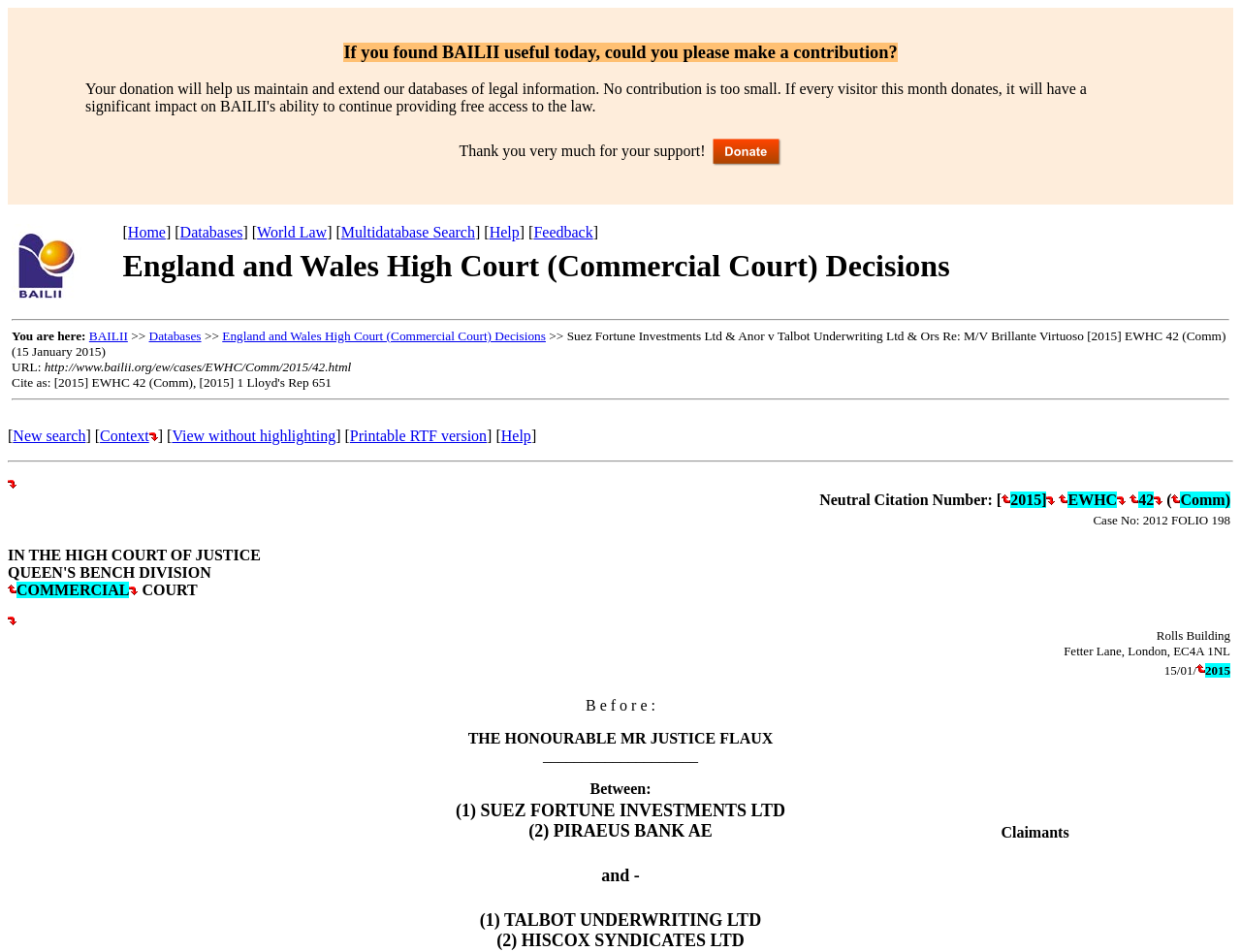Given the webpage screenshot, identify the bounding box of the UI element that matches this description: "World Law".

[0.207, 0.235, 0.263, 0.253]